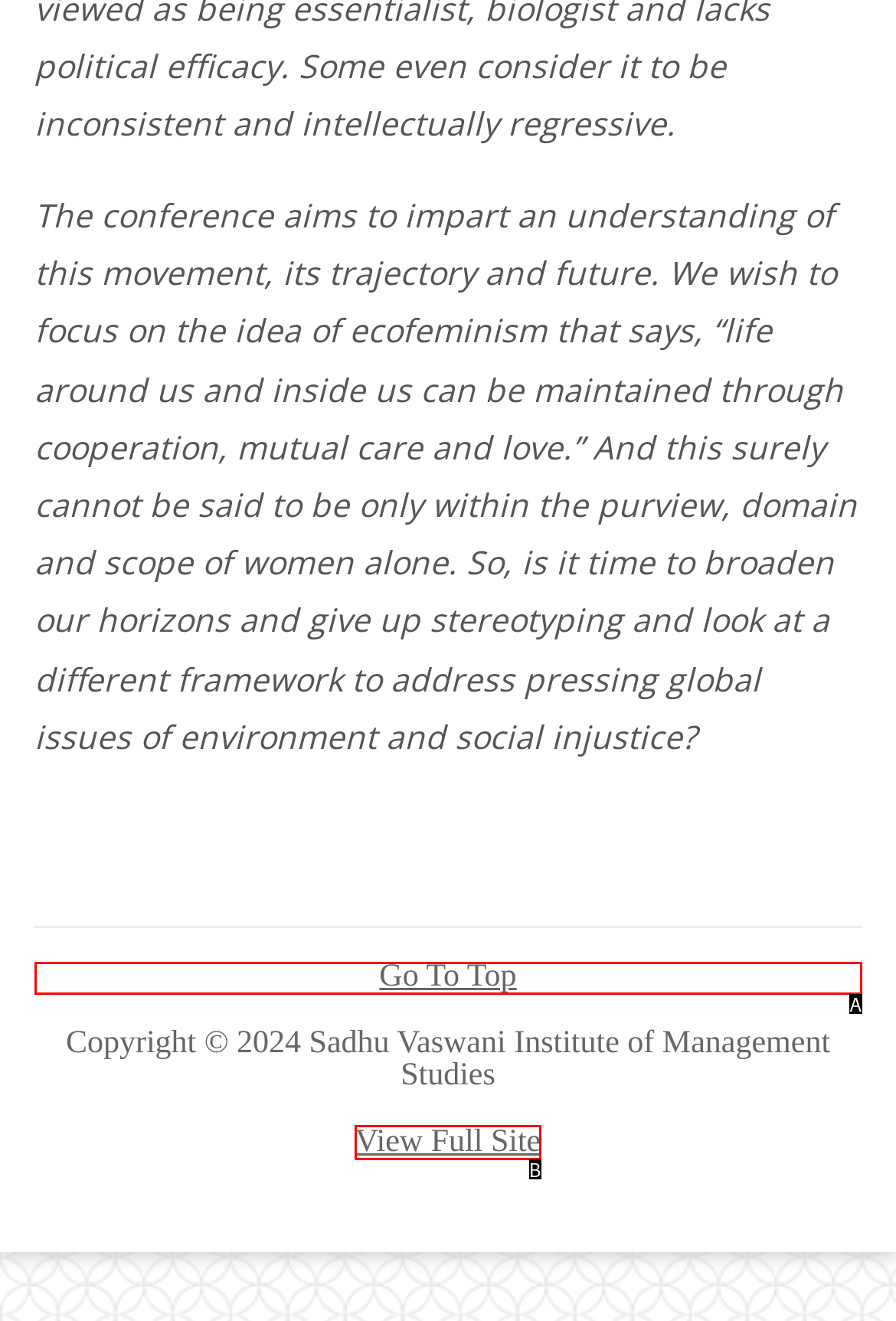Using the given description: View Full Site, identify the HTML element that corresponds best. Answer with the letter of the correct option from the available choices.

B